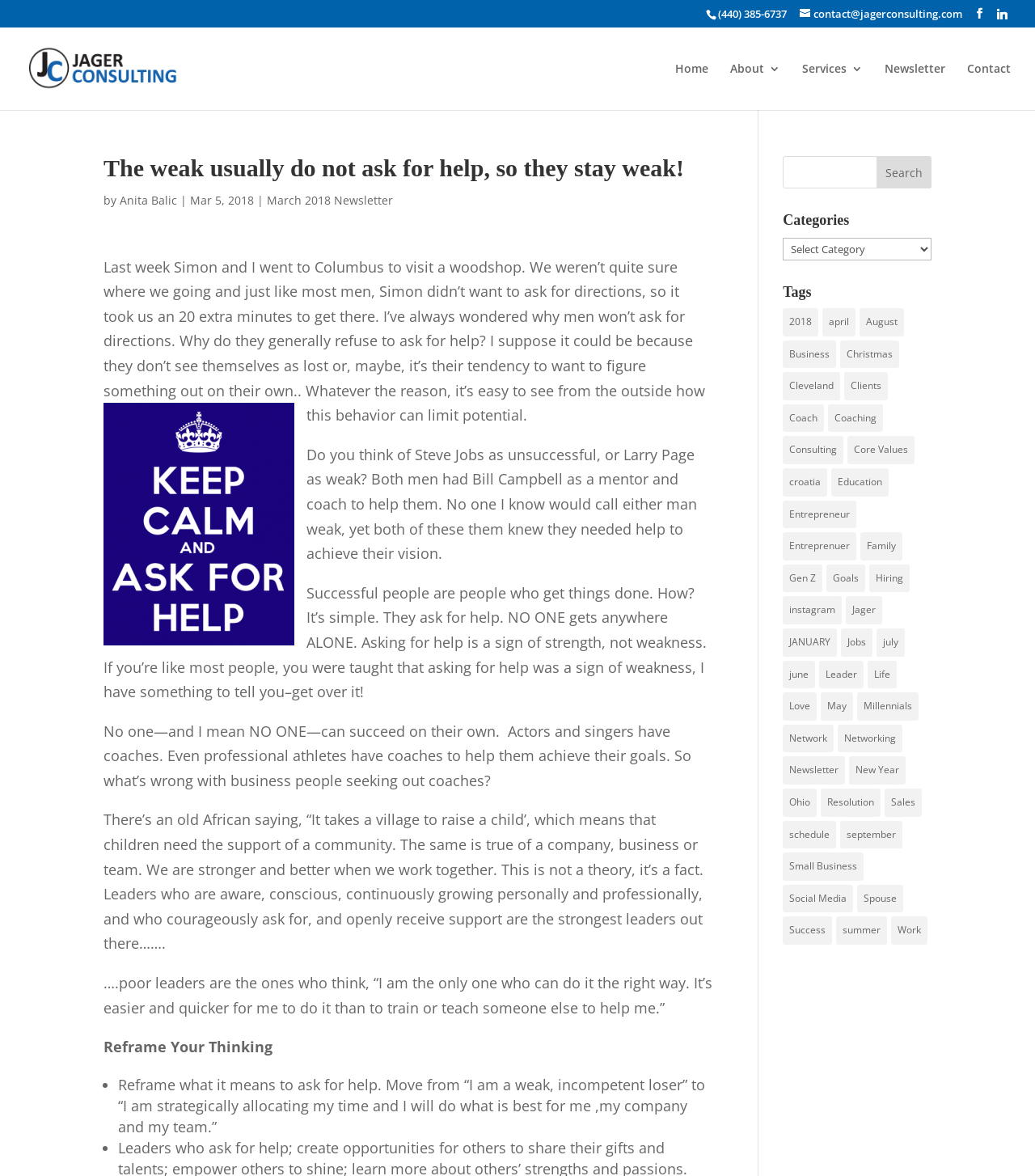Identify the bounding box coordinates of the clickable region to carry out the given instruction: "Select a category from the dropdown".

[0.756, 0.202, 0.9, 0.221]